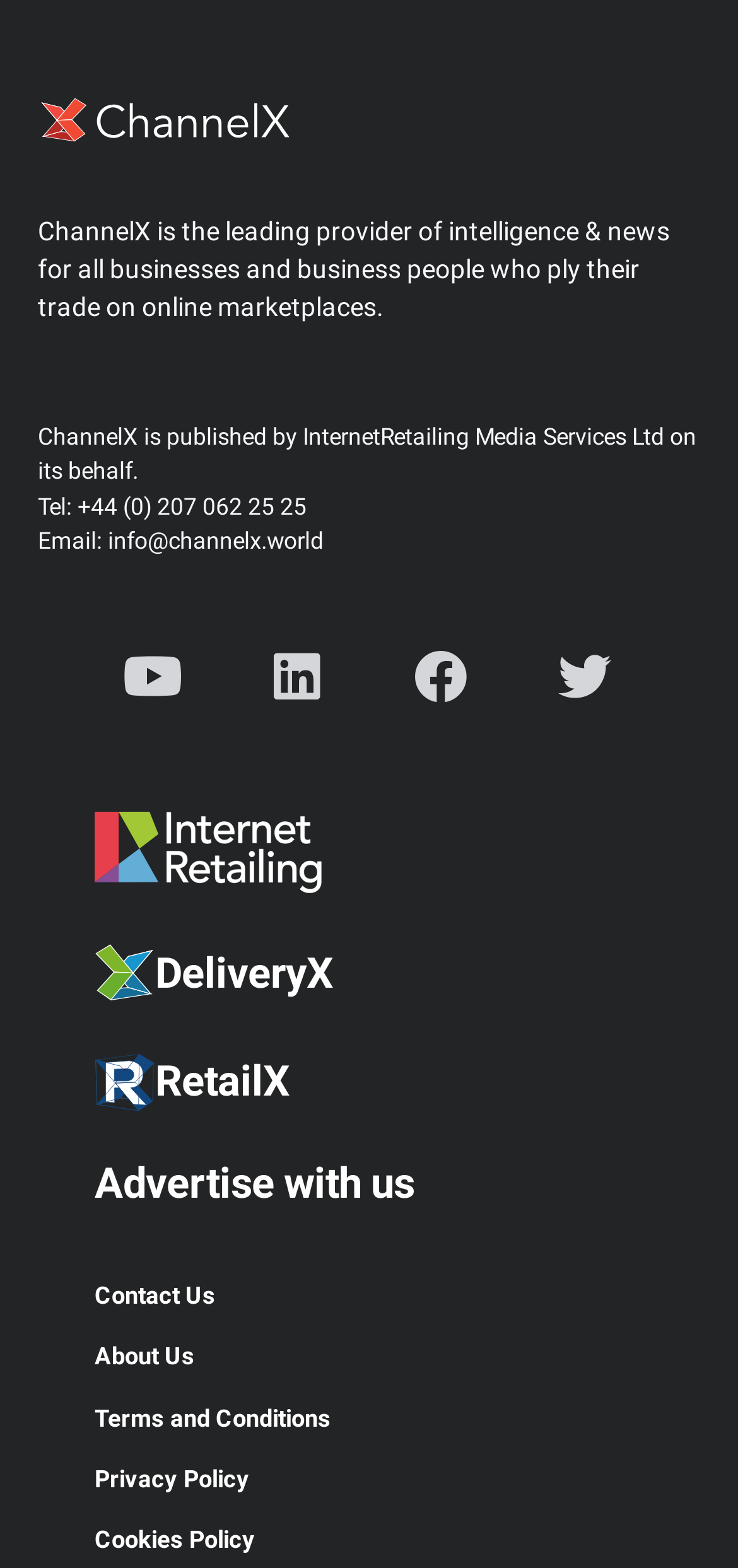What is the phone number to contact ChannelX?
Based on the image, answer the question with a single word or brief phrase.

+44 (0) 207 062 25 25